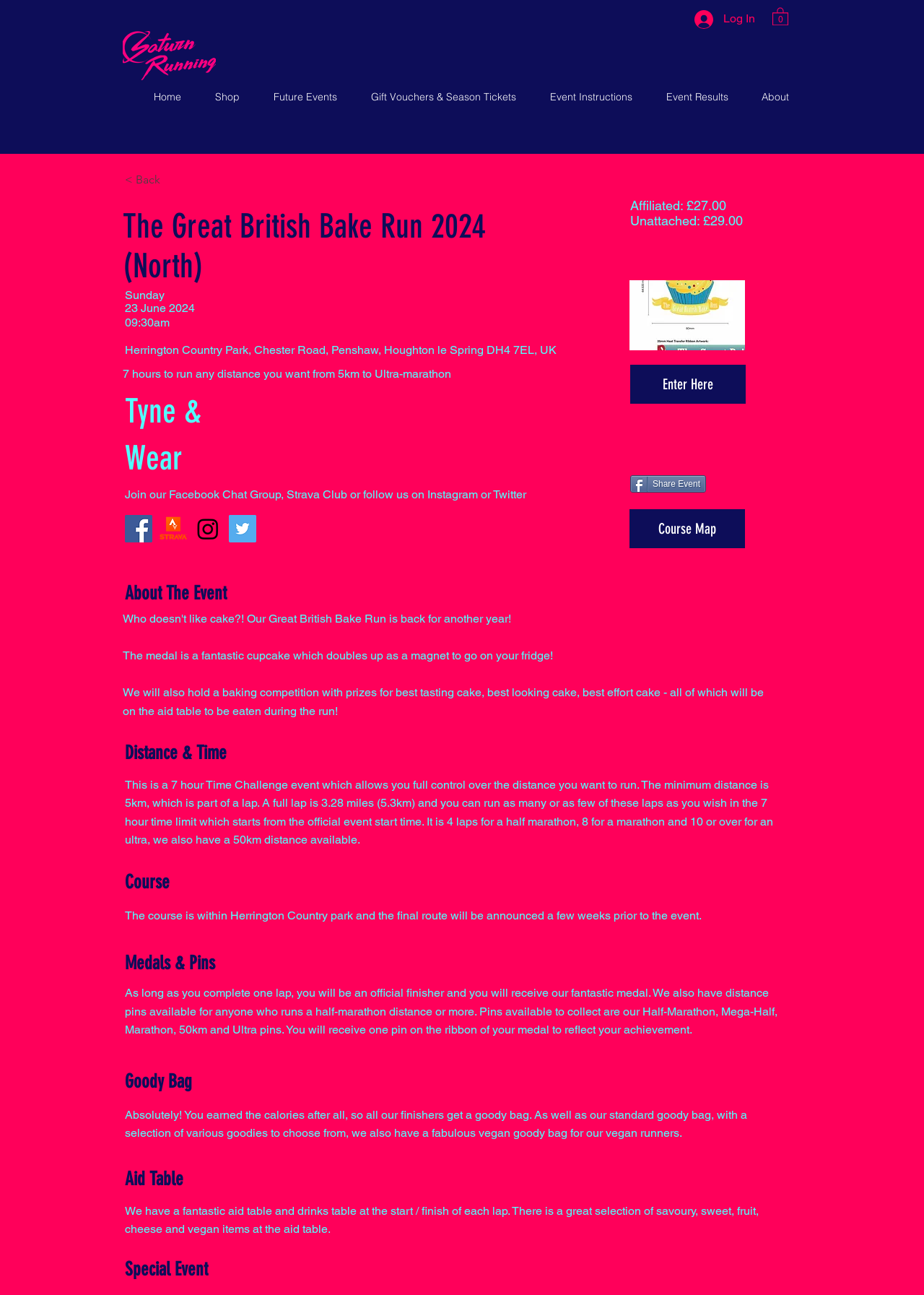Use a single word or phrase to answer the question: What is the event date?

23 June 2024